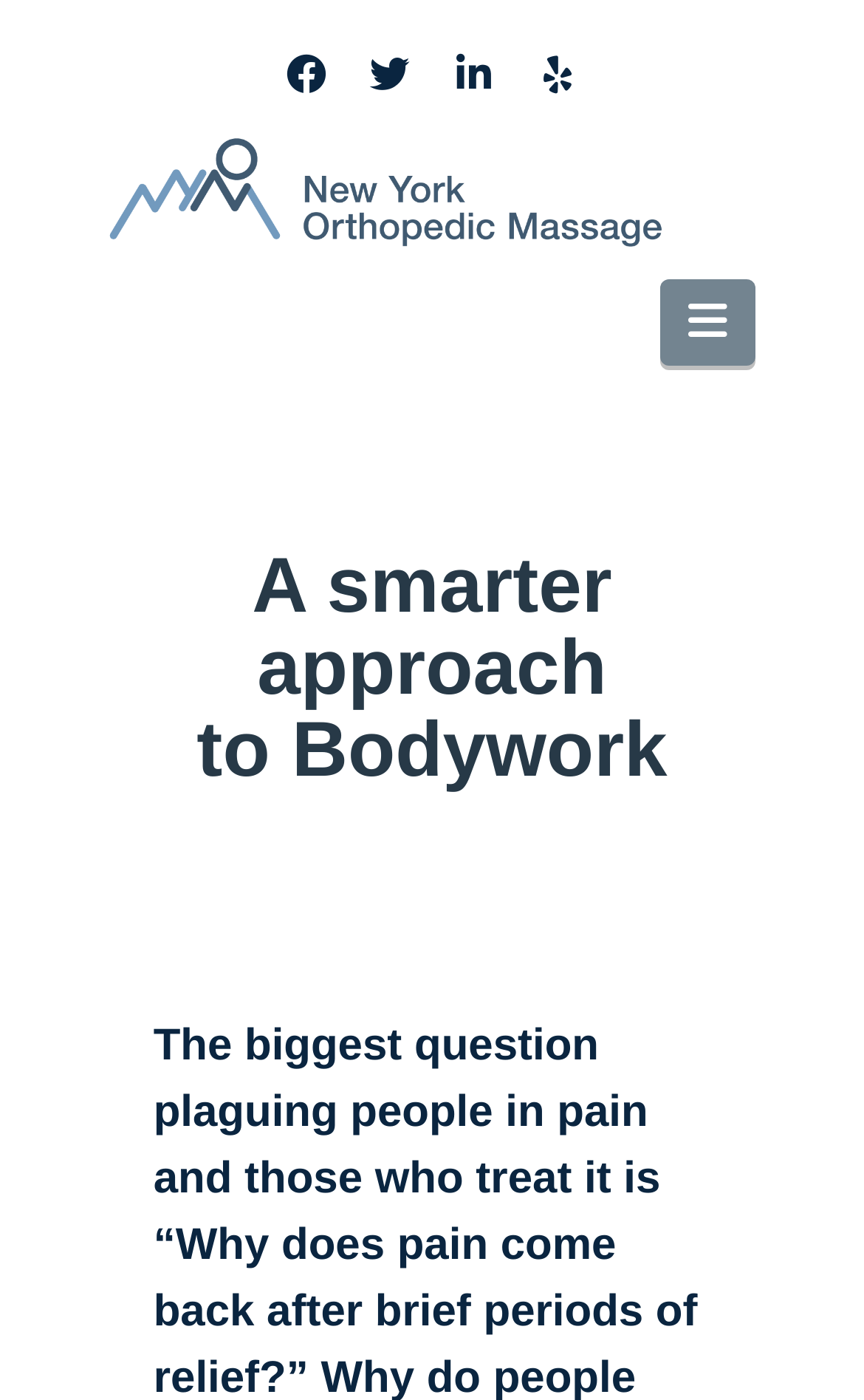Please find the bounding box coordinates in the format (top-left x, top-left y, bottom-right x, bottom-right y) for the given element description. Ensure the coordinates are floating point numbers between 0 and 1. Description: aria-label="Go to slide 2"

None